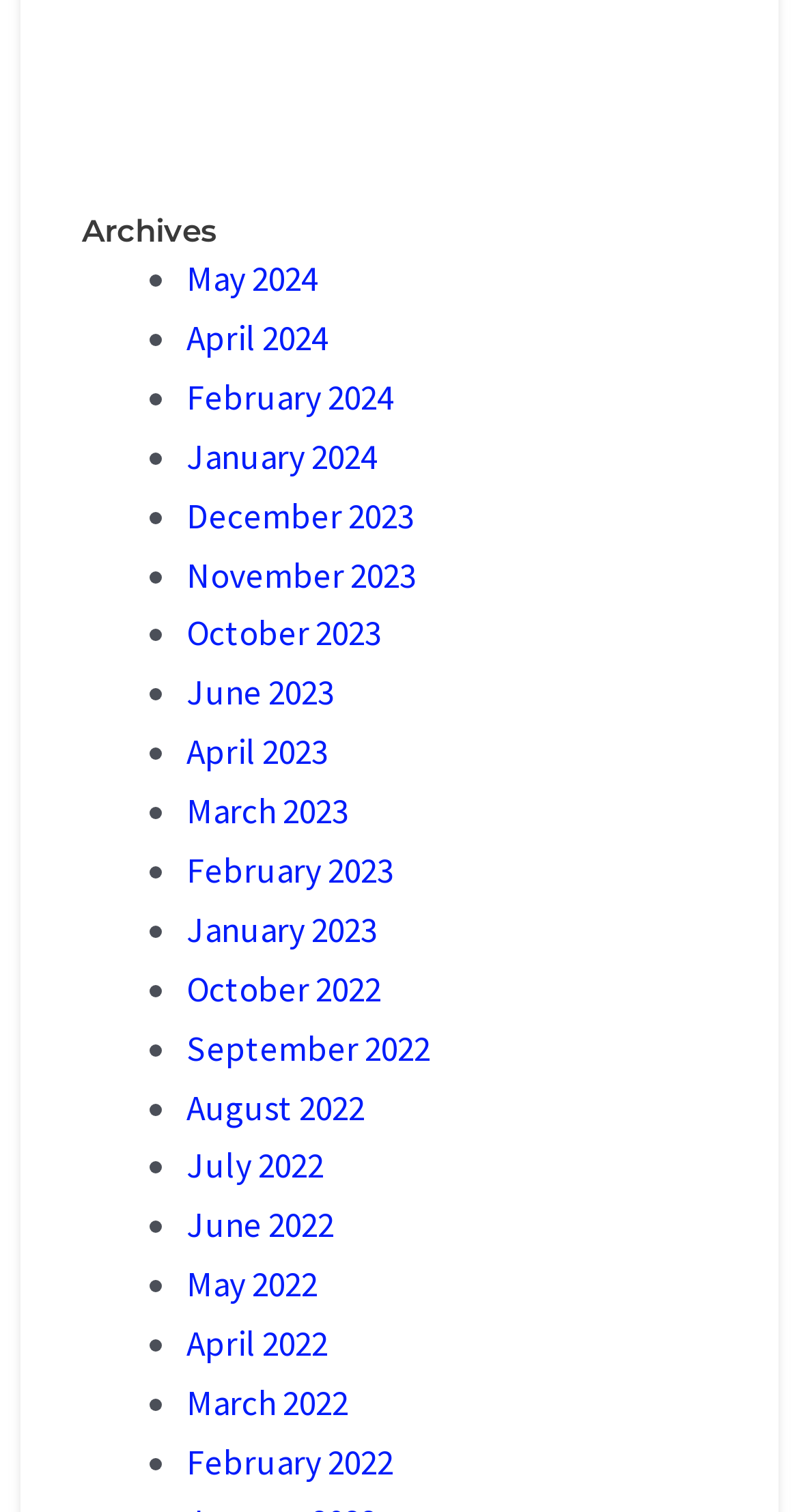From the details in the image, provide a thorough response to the question: How many months are listed?

I counted the number of links in the list and found that there are 24 months listed, each representing a different month from 2022 to 2024.